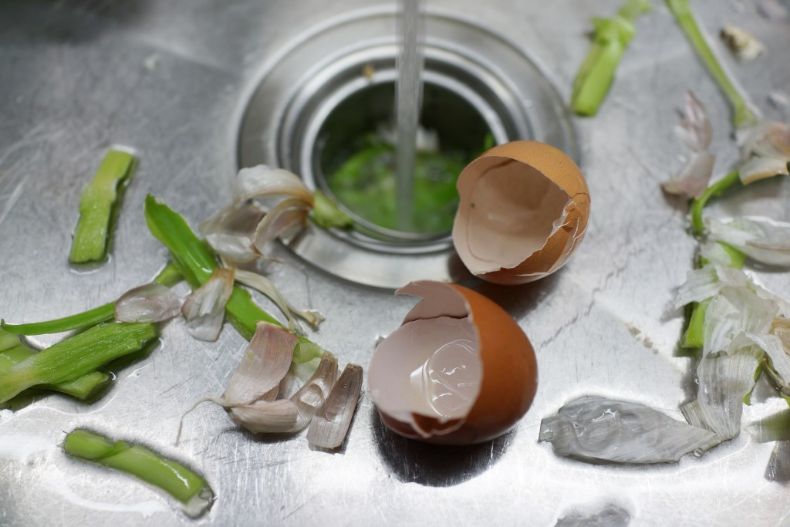Use a single word or phrase to answer the question:
What is the purpose of the visual?

To remind homeowners to maintain clean drains